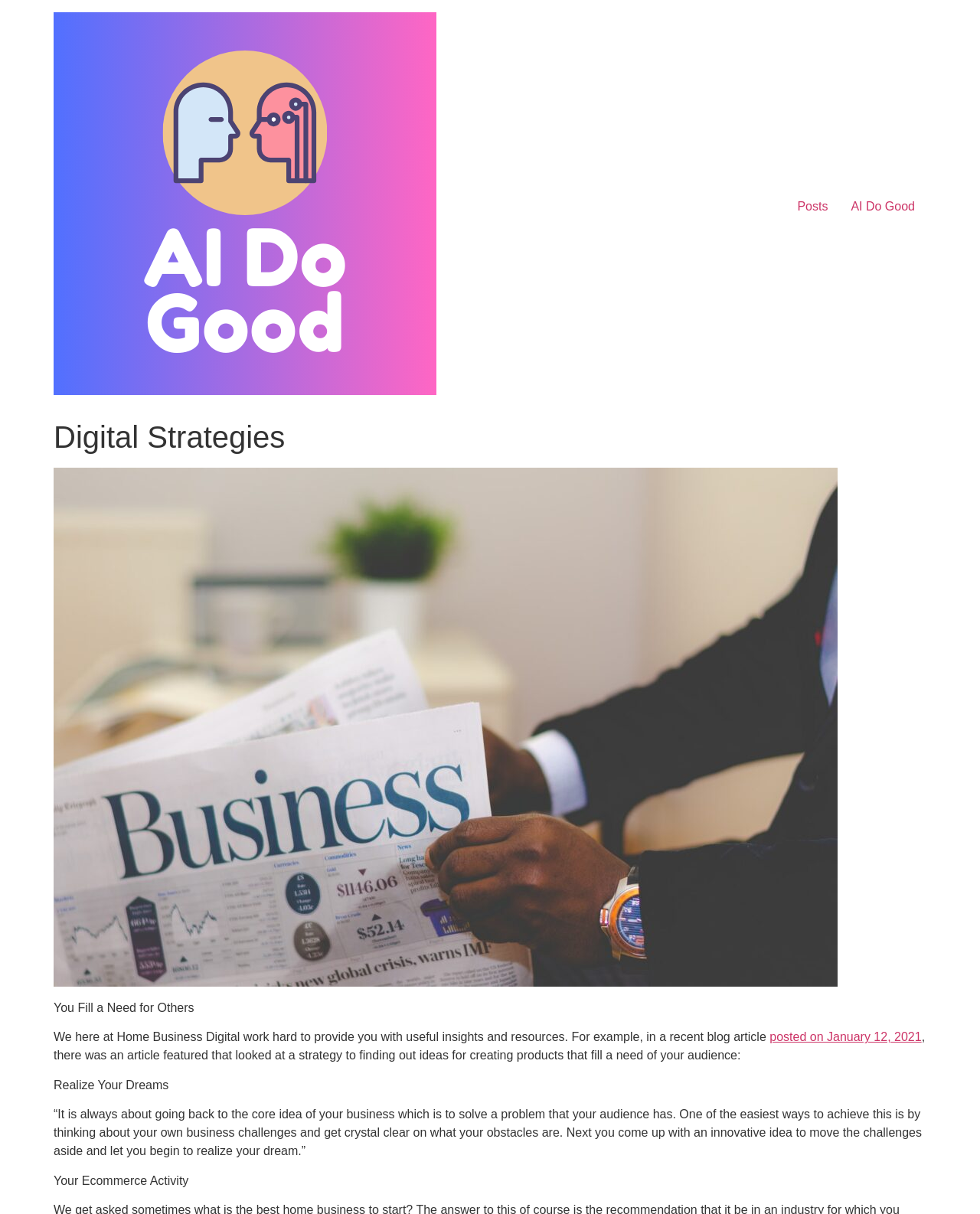Please use the details from the image to answer the following question comprehensively:
What is the name of the website?

The name of the website can be determined by looking at the link element with the text 'AI Do Good' at the top of the webpage, which suggests that it is the title of the website.